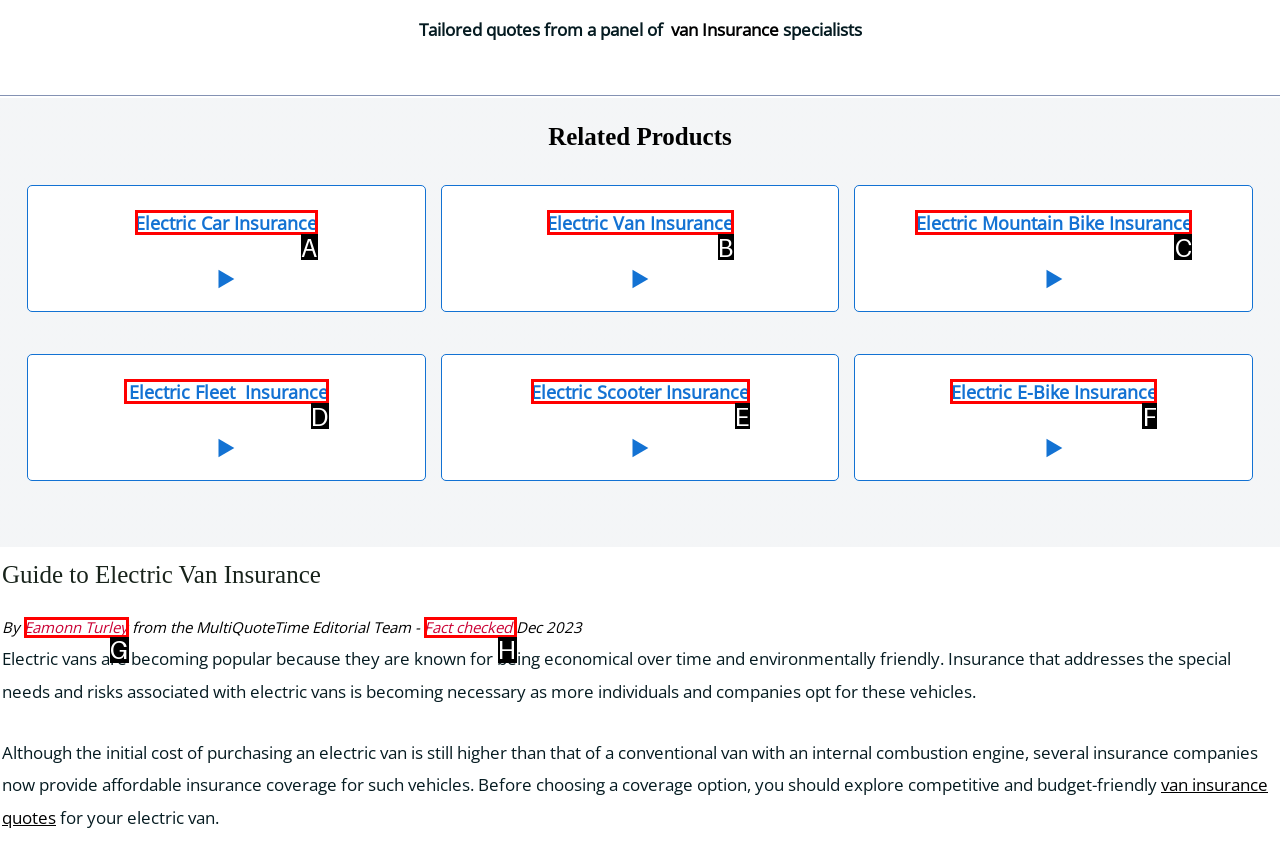Based on the description: Electric Mountain Bike Insurance, identify the matching HTML element. Reply with the letter of the correct option directly.

C